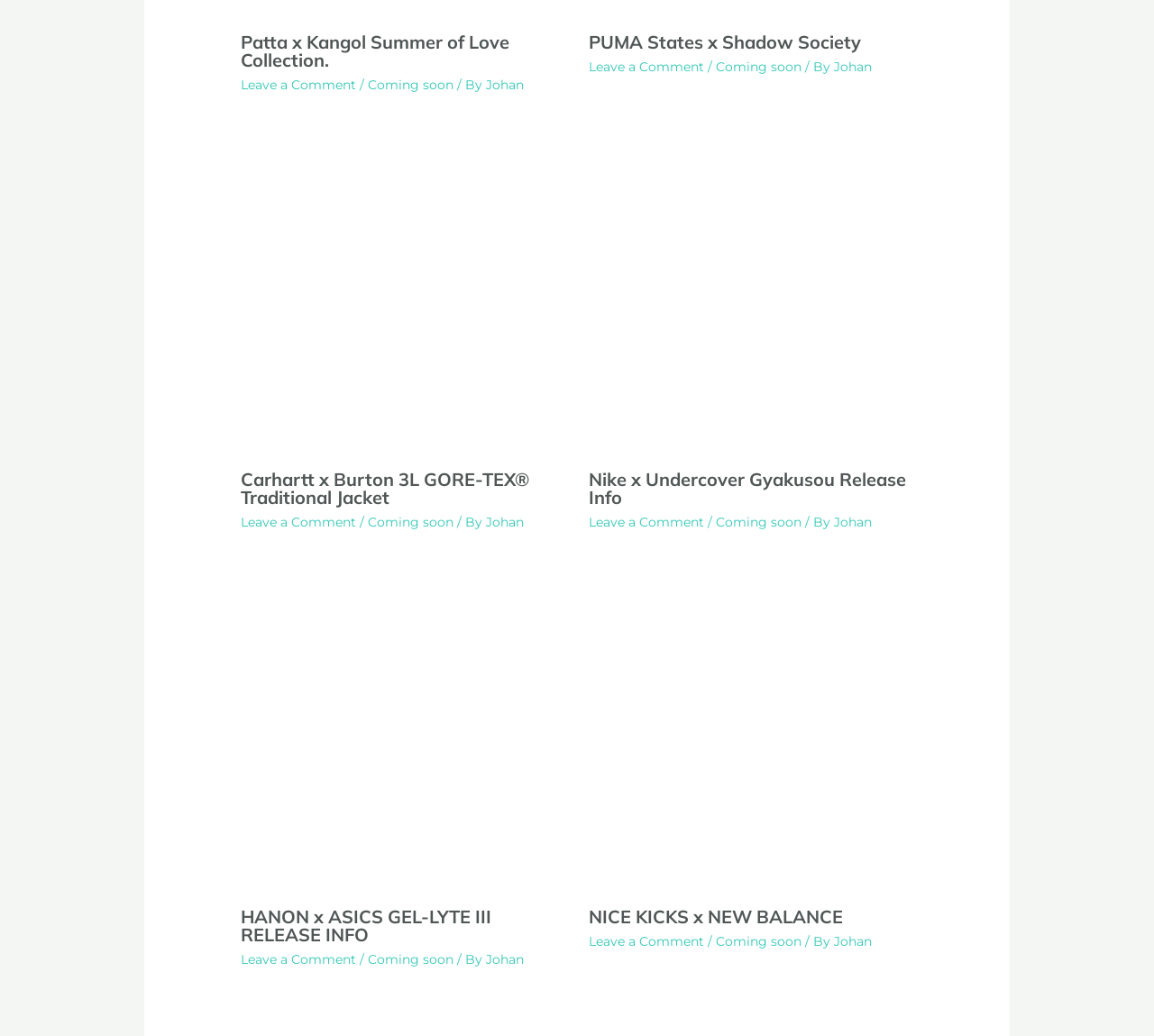Please mark the bounding box coordinates of the area that should be clicked to carry out the instruction: "Read Carhartt x Burton 3L GORE-TEX Traditional Jacket".

[0.208, 0.452, 0.458, 0.491]